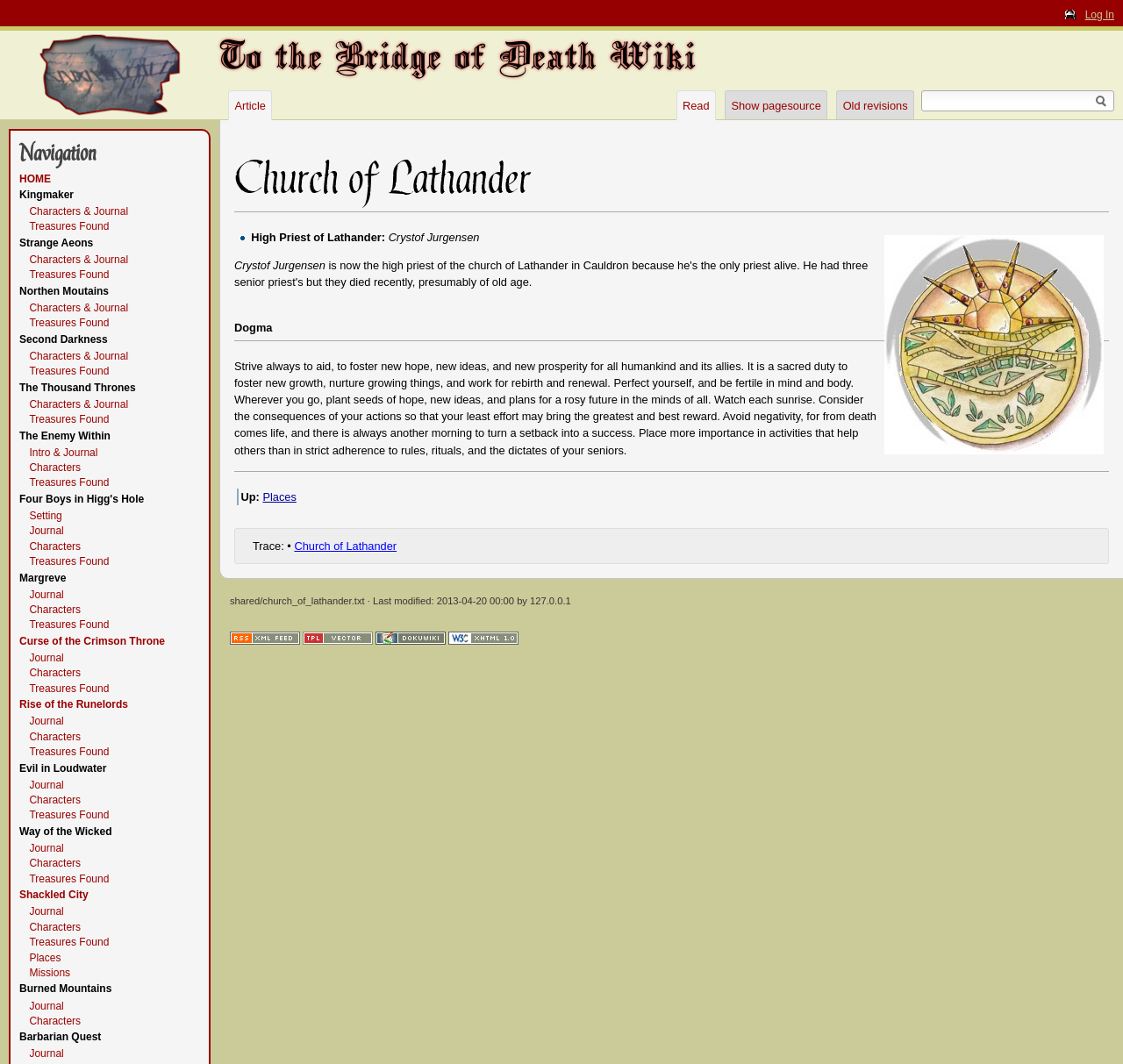Identify the bounding box coordinates for the element you need to click to achieve the following task: "Read the article". The coordinates must be four float values ranging from 0 to 1, formatted as [left, top, right, bottom].

[0.603, 0.086, 0.637, 0.112]